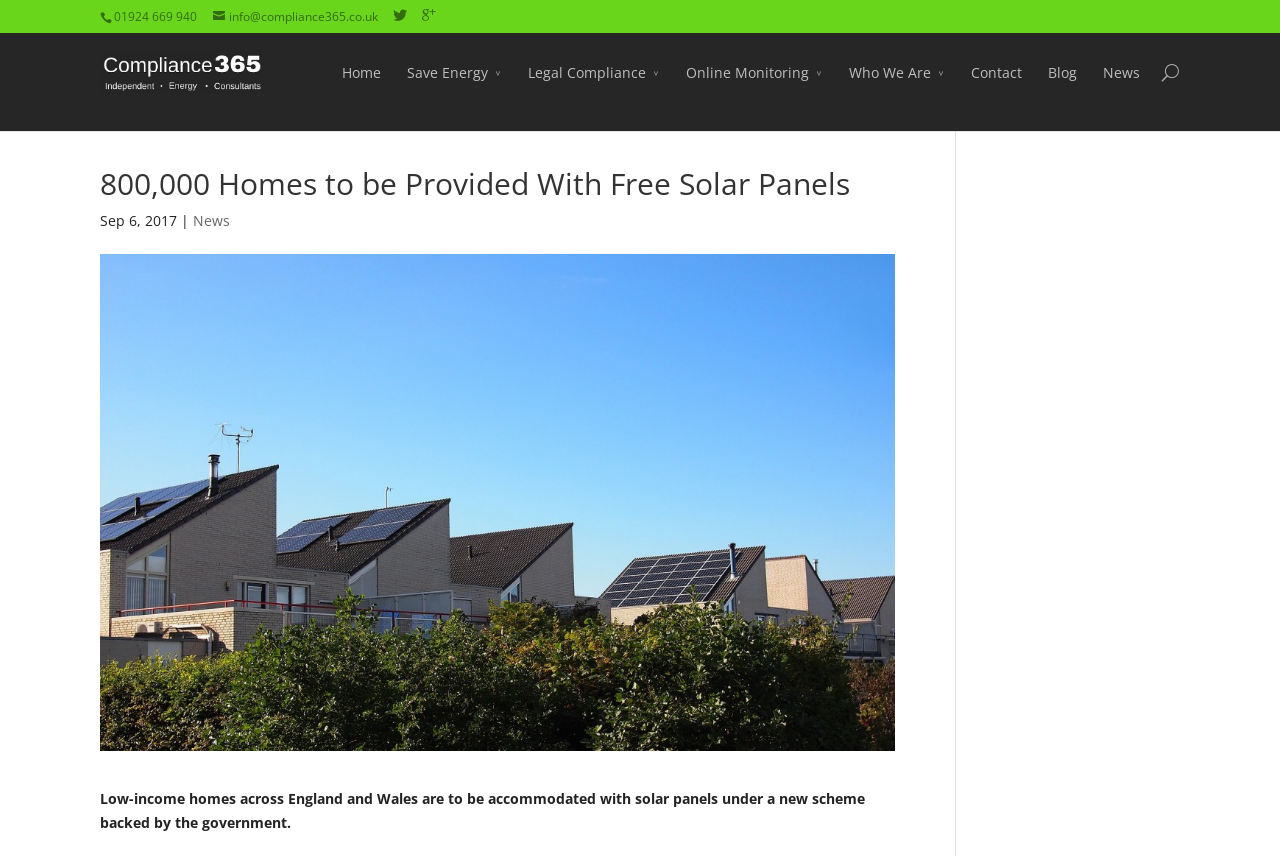Point out the bounding box coordinates of the section to click in order to follow this instruction: "click the '01924 669 940' phone number".

[0.089, 0.009, 0.154, 0.029]